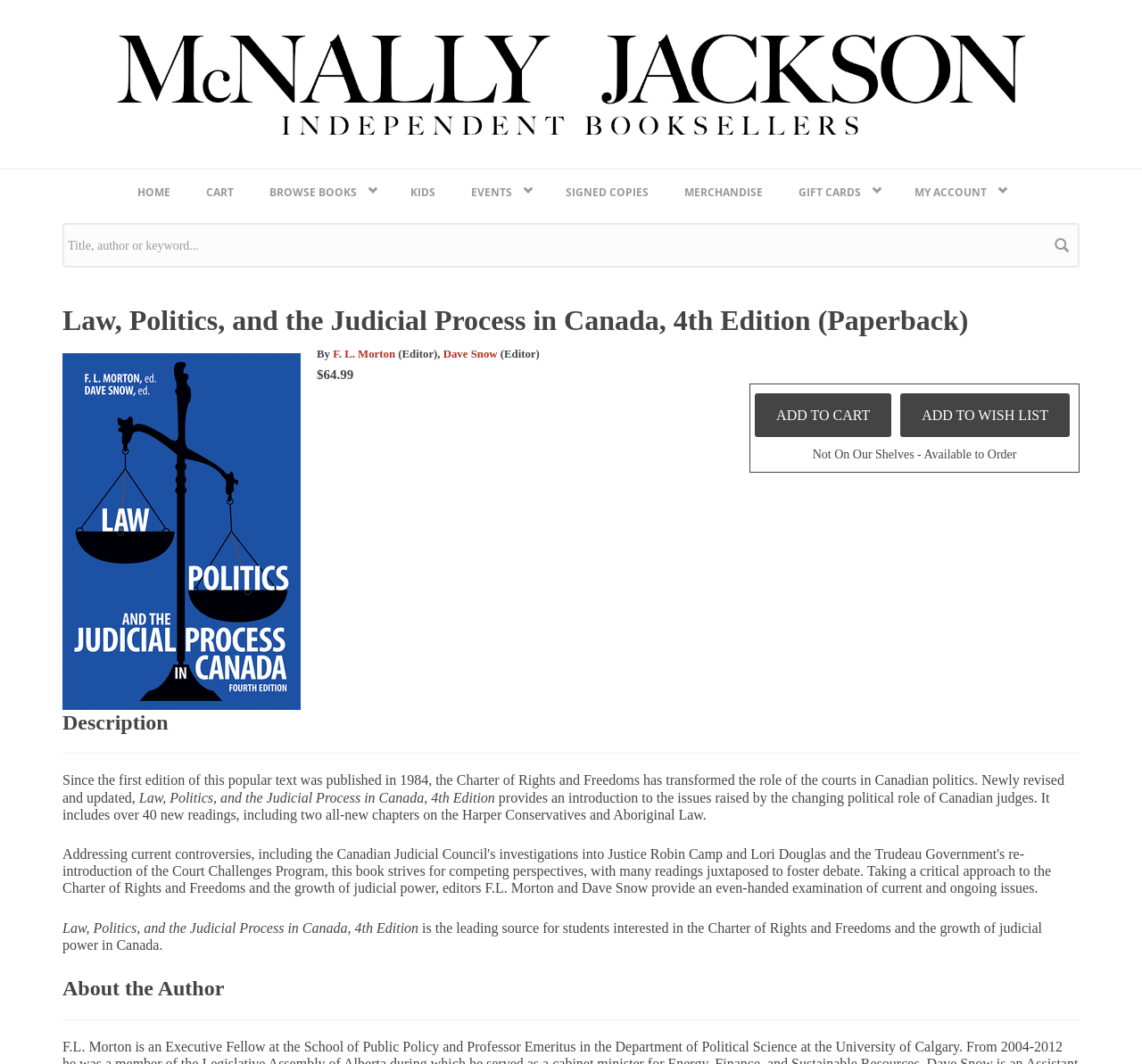Kindly determine the bounding box coordinates for the area that needs to be clicked to execute this instruction: "Search for a book".

[0.055, 0.21, 0.945, 0.252]